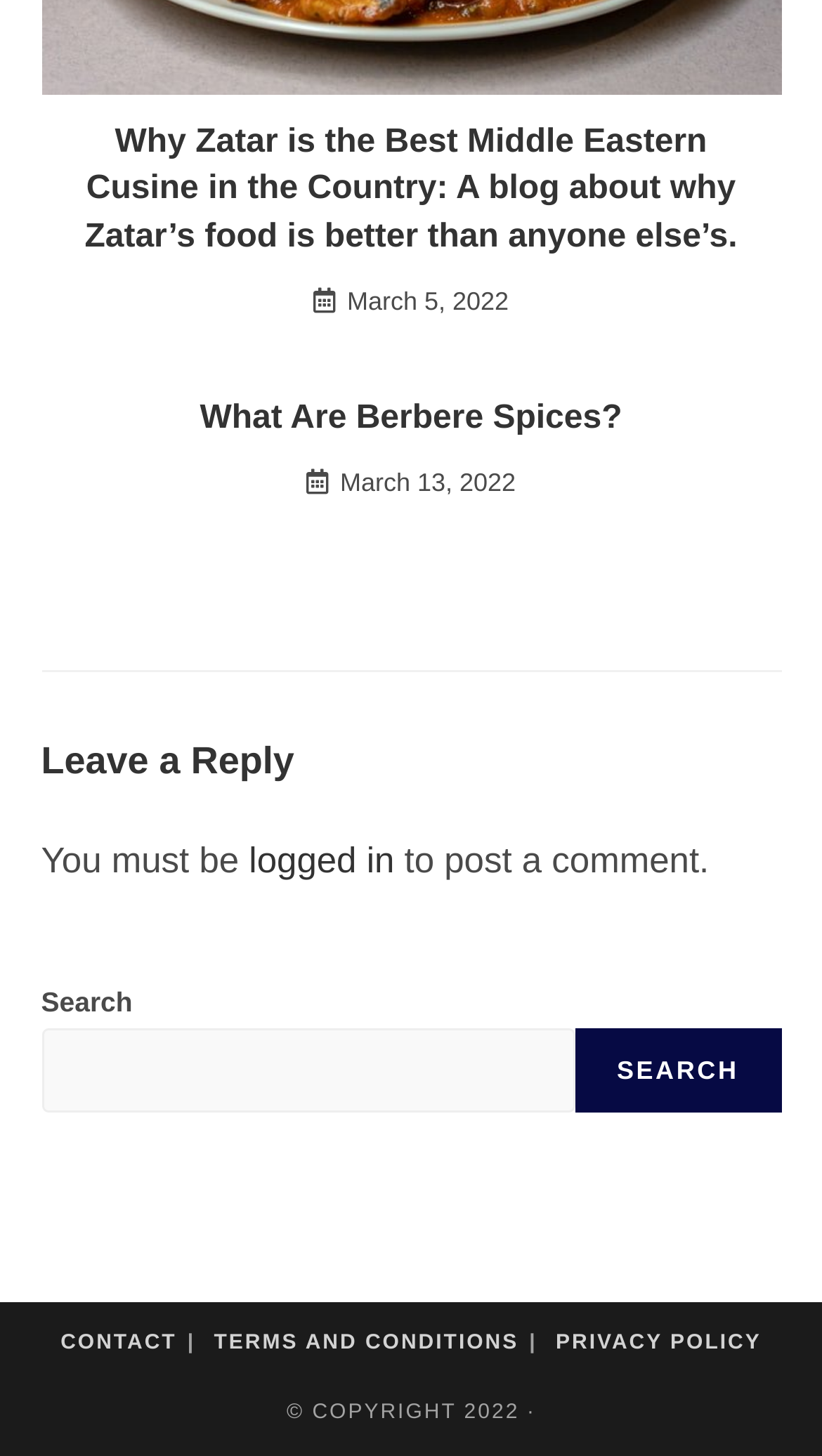Locate the bounding box coordinates of the area to click to fulfill this instruction: "Contact the website owner". The bounding box should be presented as four float numbers between 0 and 1, in the order [left, top, right, bottom].

[0.074, 0.914, 0.215, 0.93]